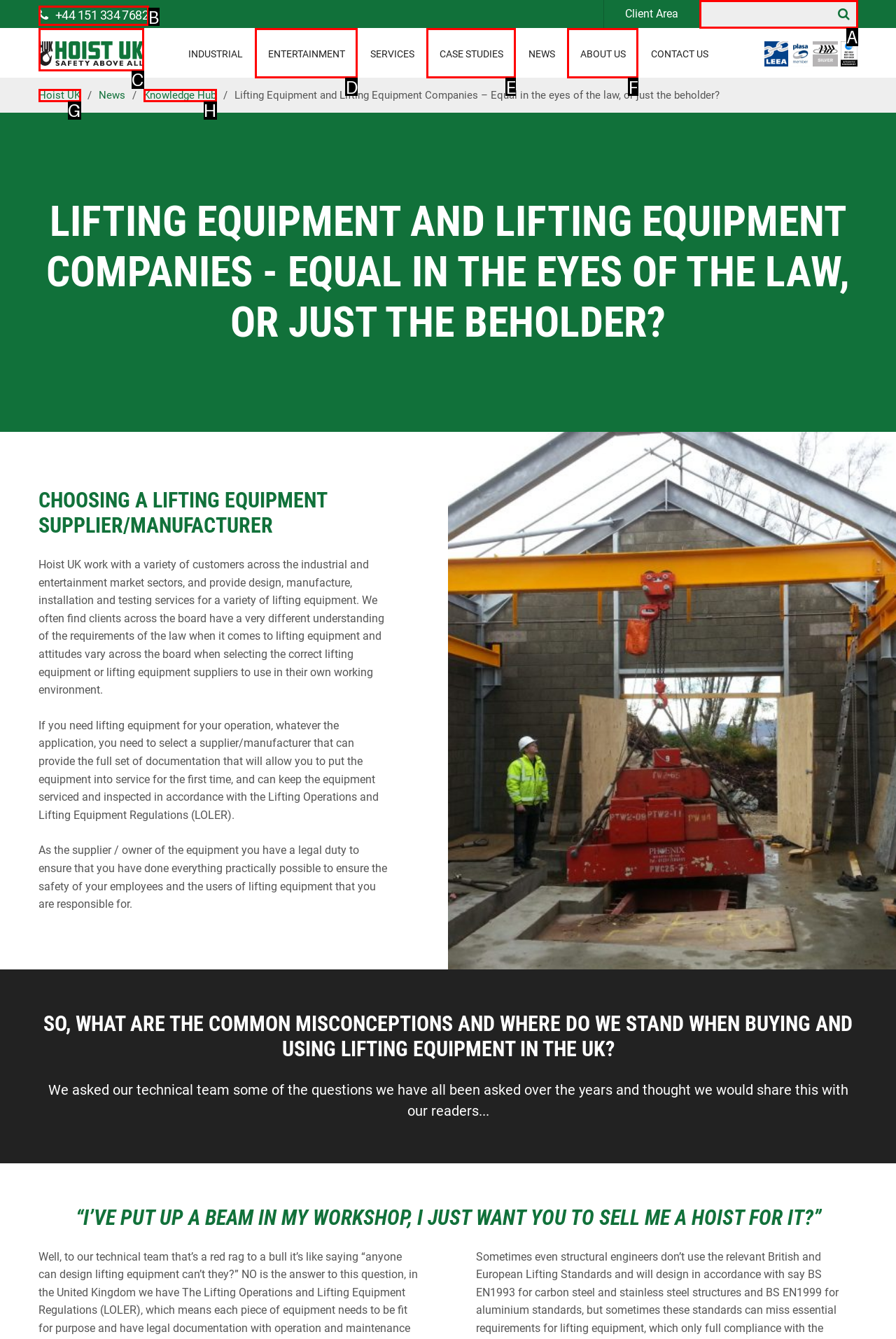Find the option that matches this description: +44 151 334 7682
Provide the matching option's letter directly.

B